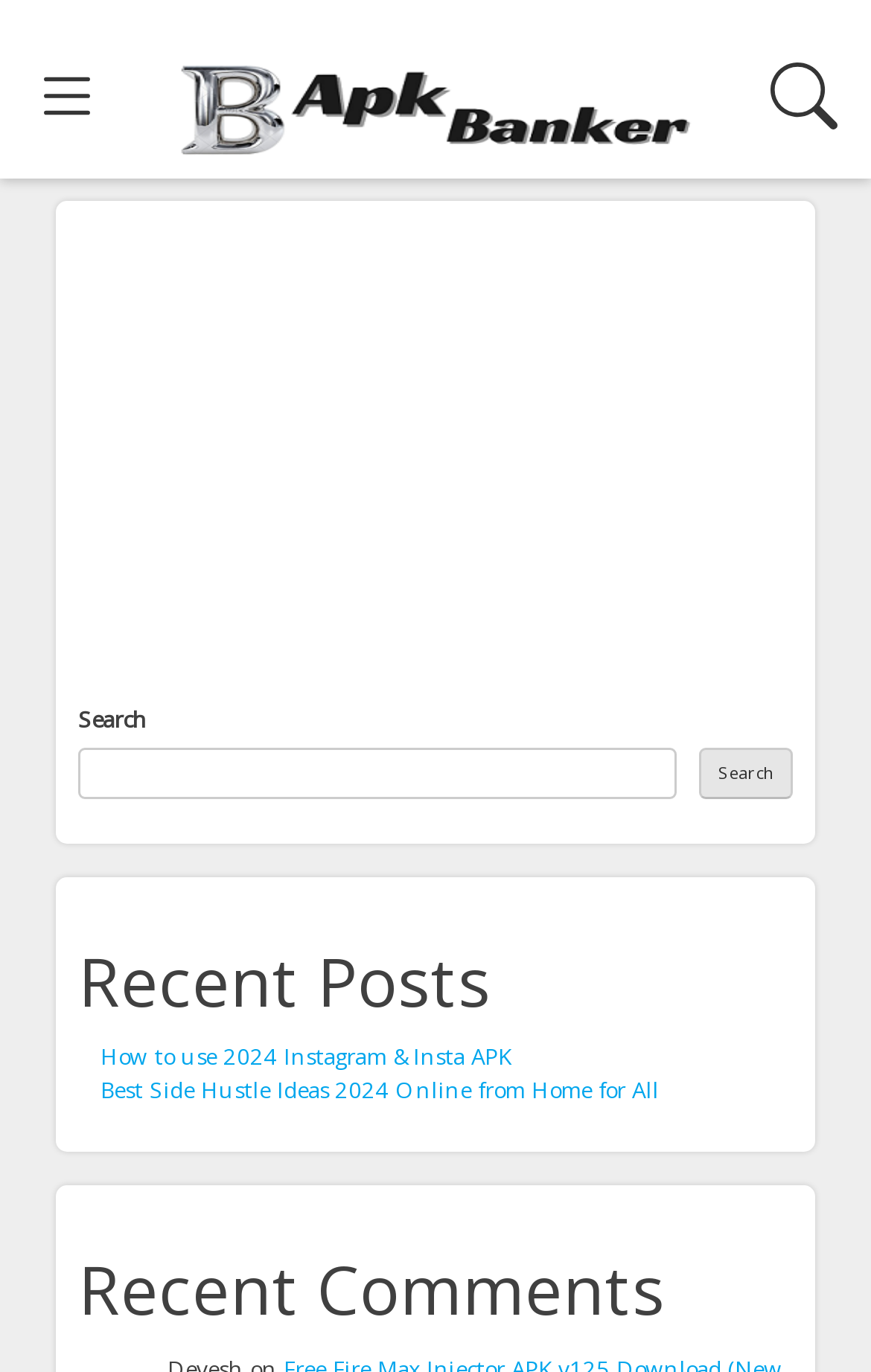Identify the bounding box coordinates of the region that should be clicked to execute the following instruction: "Click the search button".

[0.397, 0.464, 0.462, 0.492]